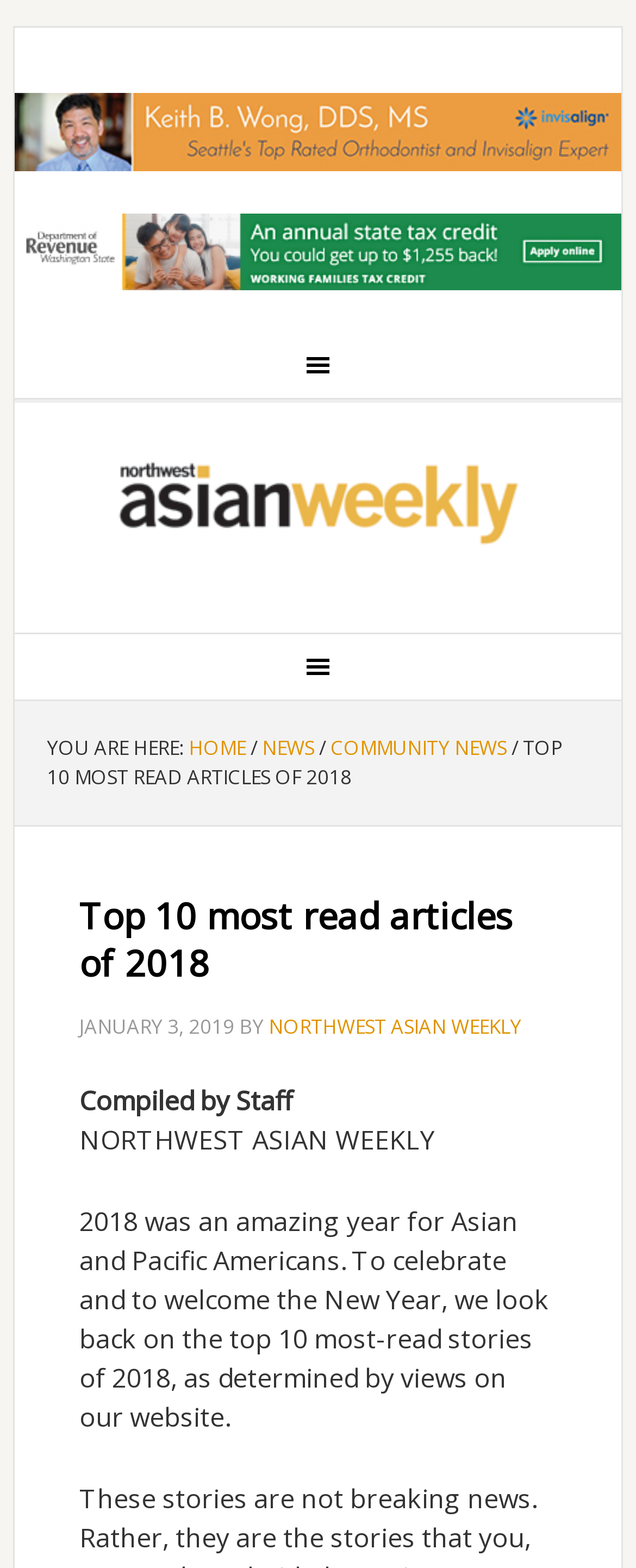Locate the bounding box of the UI element described by: "News" in the given webpage screenshot.

[0.412, 0.468, 0.494, 0.486]